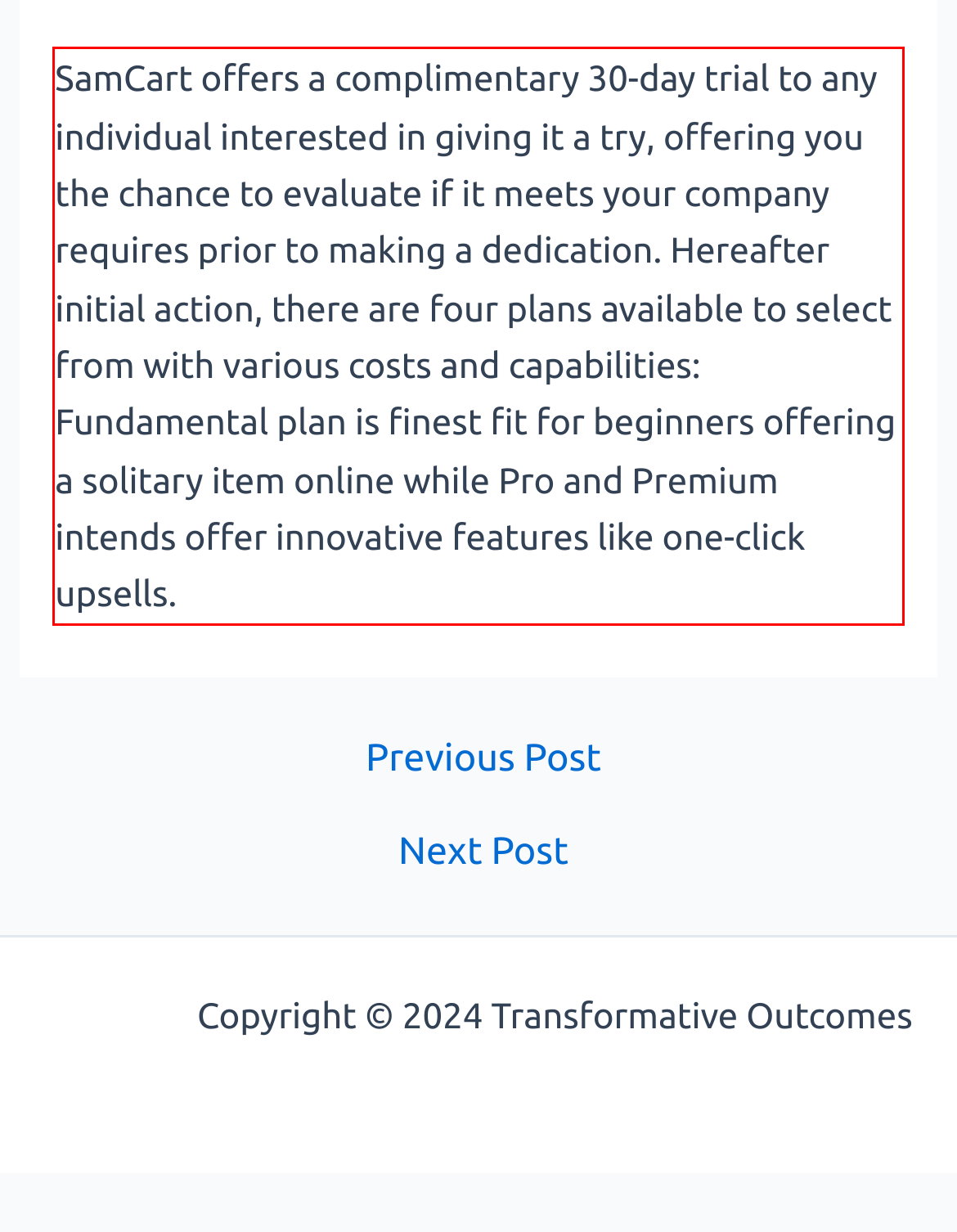There is a screenshot of a webpage with a red bounding box around a UI element. Please use OCR to extract the text within the red bounding box.

SamCart offers a complimentary 30-day trial to any individual interested in giving it a try, offering you the chance to evaluate if it meets your company requires prior to making a dedication. Hereafter initial action, there are four plans available to select from with various costs and capabilities: Fundamental plan is finest fit for beginners offering a solitary item online while Pro and Premium intends offer innovative features like one-click upsells.